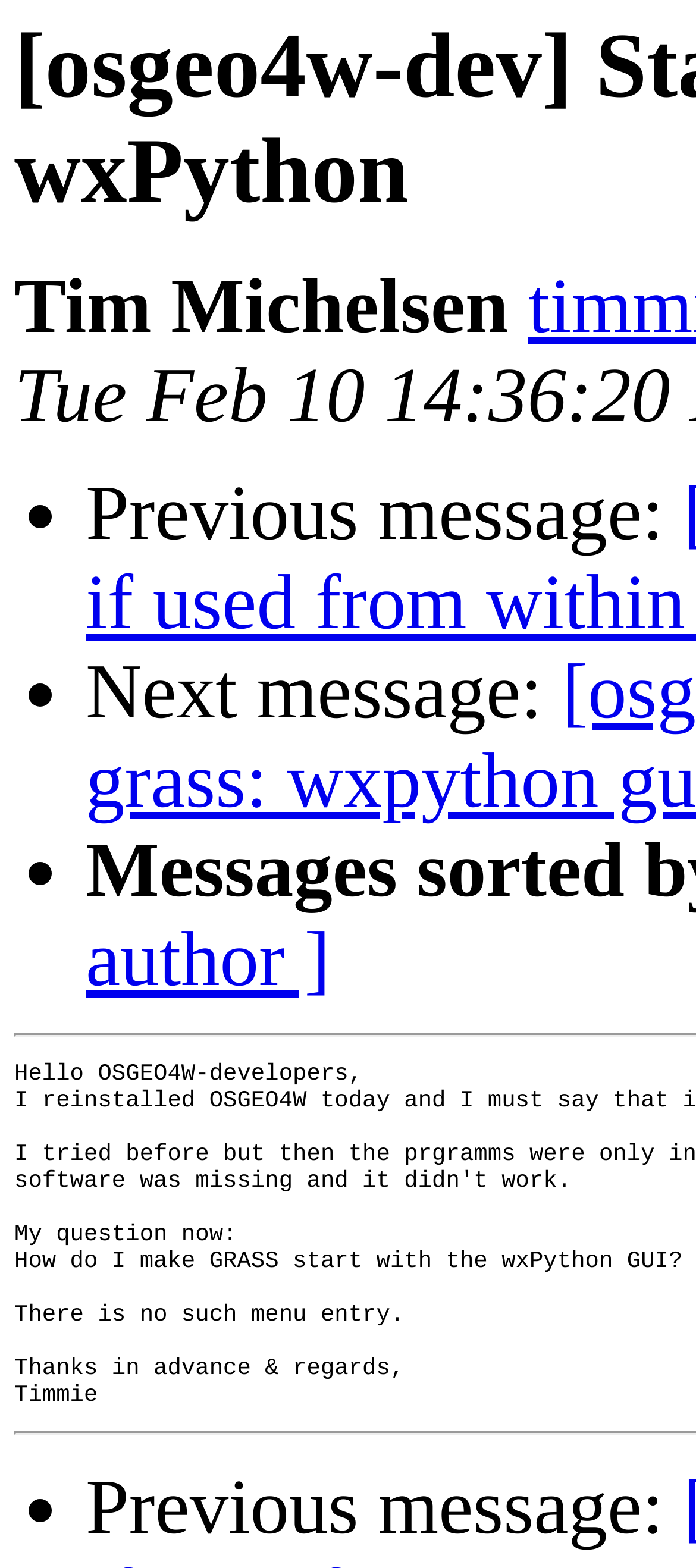Give a one-word or one-phrase response to the question: 
How many 'Previous message:' texts are there?

2